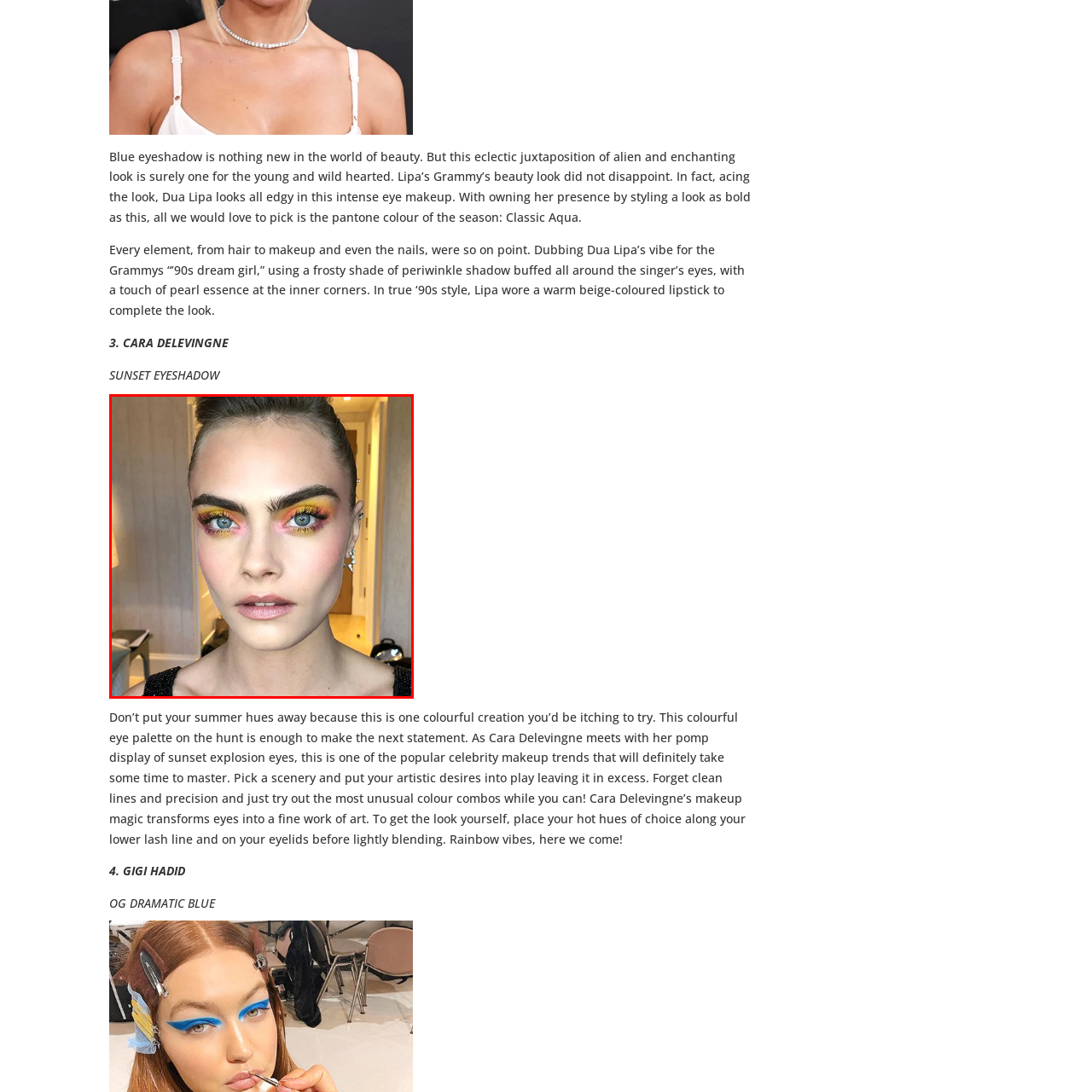What type of event is hinted at in the backdrop?  
Observe the image highlighted by the red bounding box and supply a detailed response derived from the visual information in the image.

The caption suggests that the backdrop hints at a glamorous event, implying that the setting is elegant and sophisticated, which would be a fitting occasion for such a creative and bold makeup look.